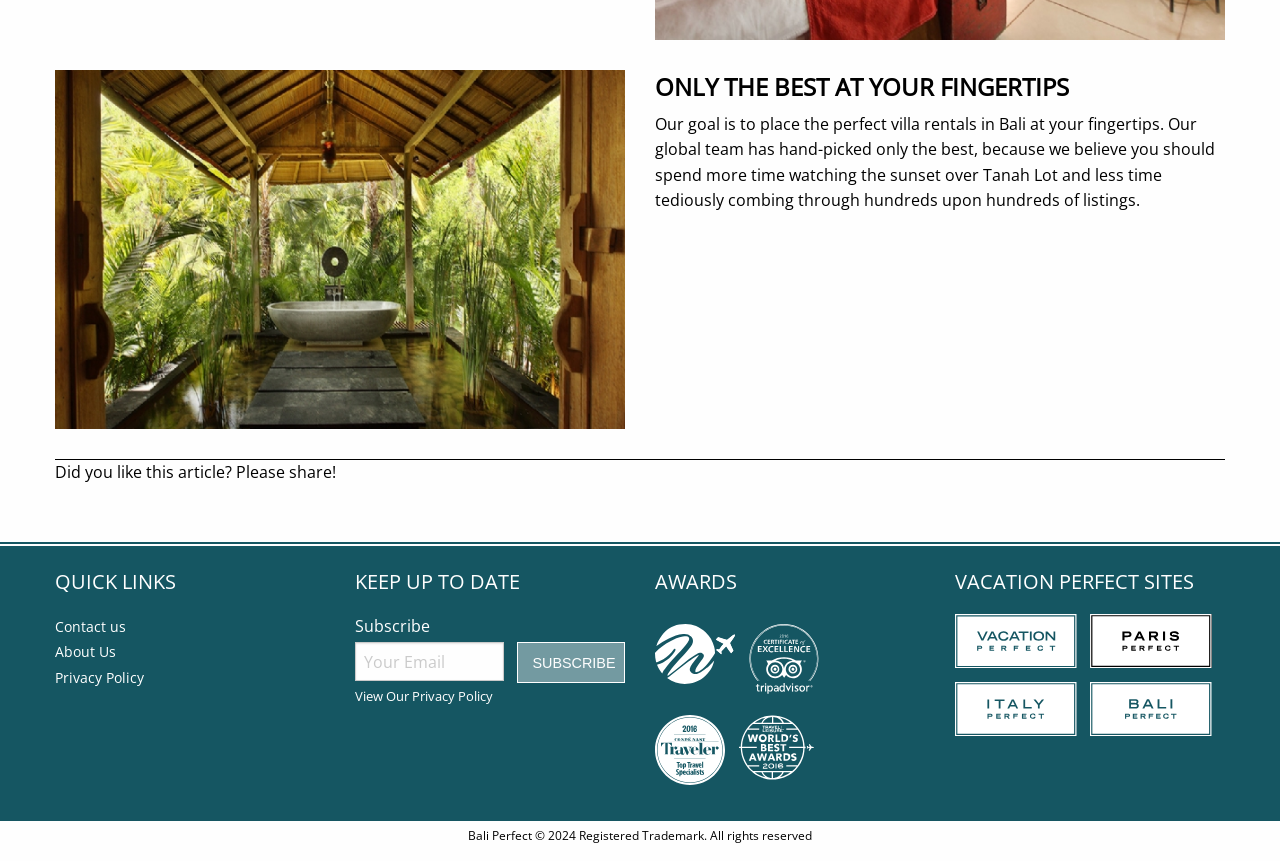Find the bounding box coordinates for the HTML element described as: "Jobs". The coordinates should consist of four float values between 0 and 1, i.e., [left, top, right, bottom].

None